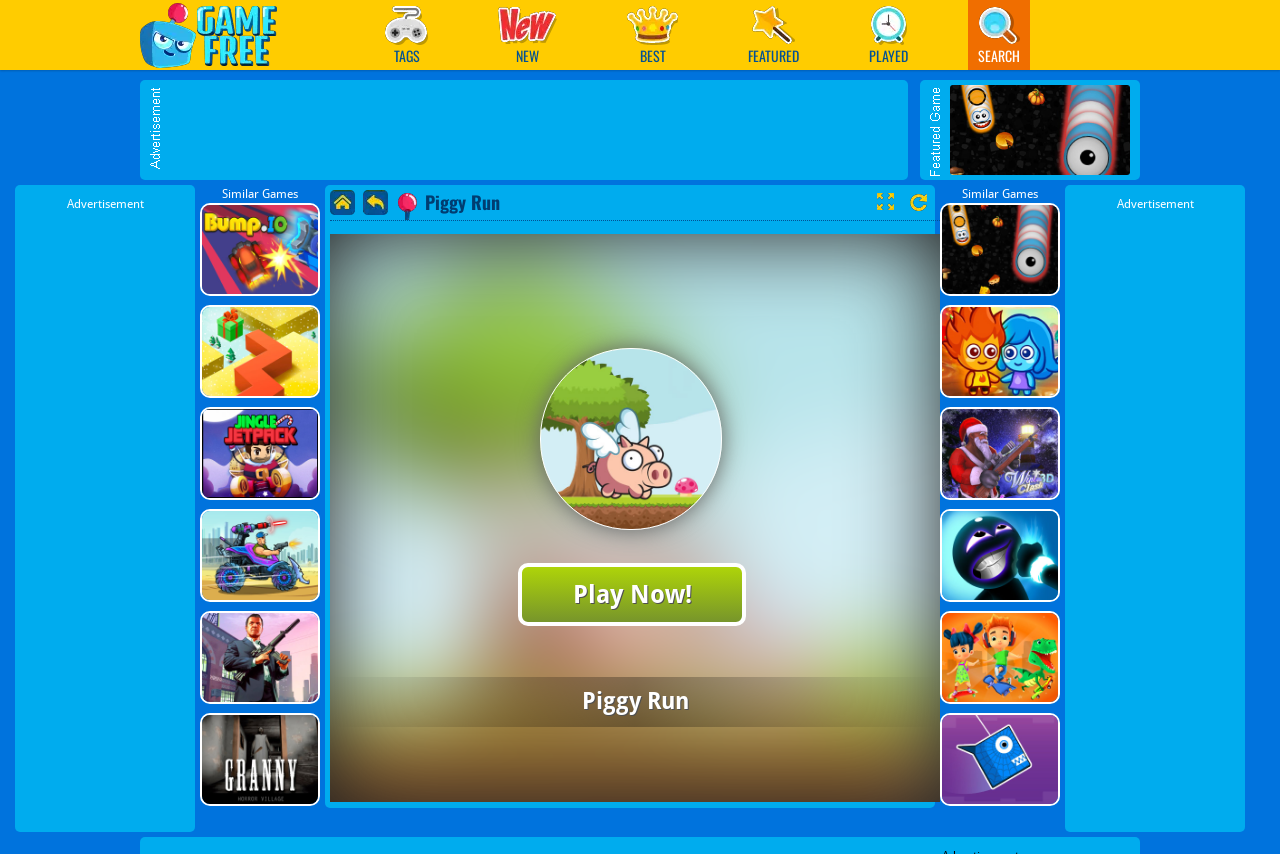Locate the bounding box coordinates of the clickable region necessary to complete the following instruction: "Replay this game". Provide the coordinates in the format of four float numbers between 0 and 1, i.e., [left, top, right, bottom].

[0.711, 0.227, 0.724, 0.247]